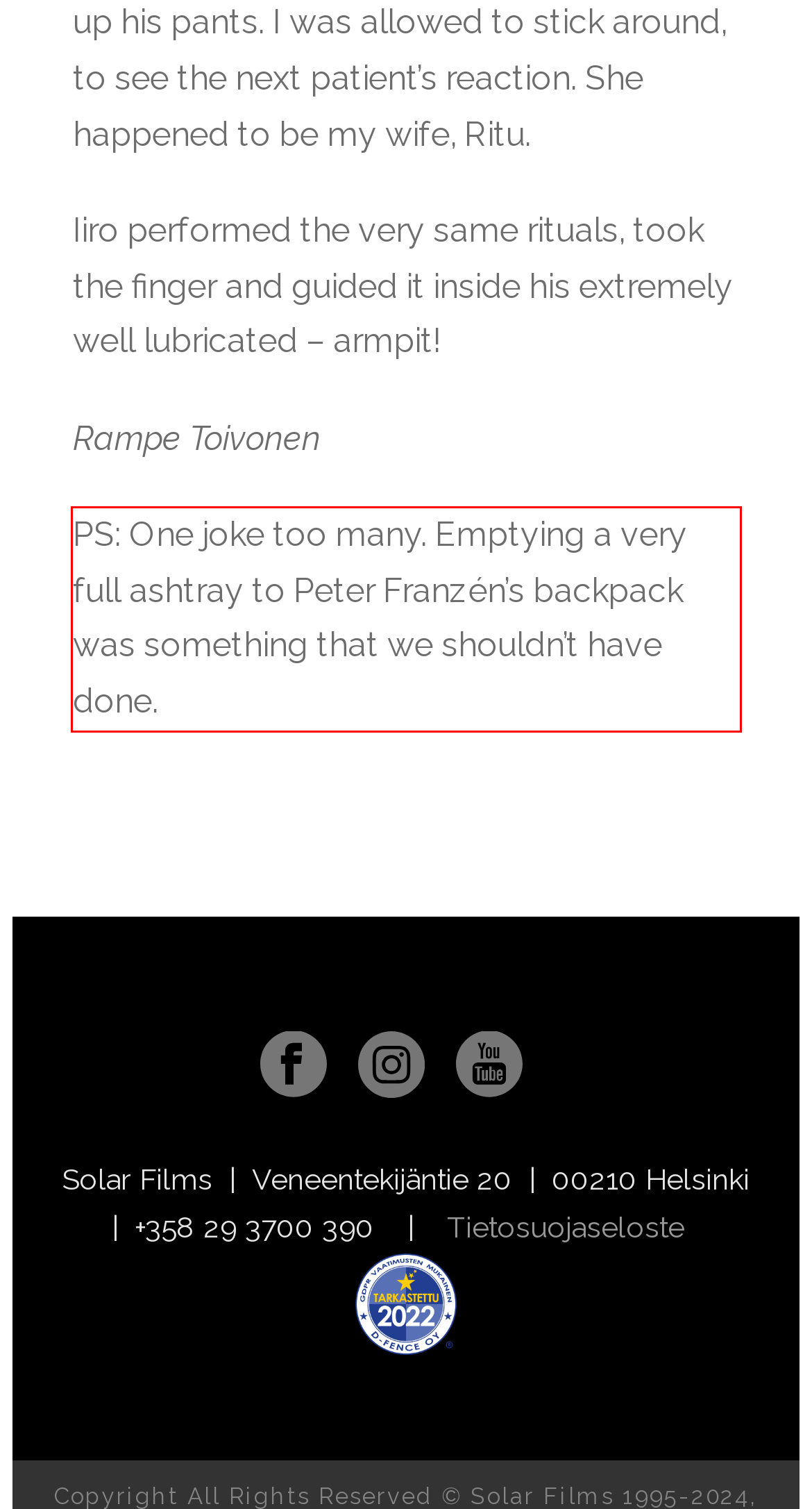Given a webpage screenshot, locate the red bounding box and extract the text content found inside it.

PS: One joke too many. Emptying a very full ashtray to Peter Franzén’s backpack was something that we shouldn’t have done.